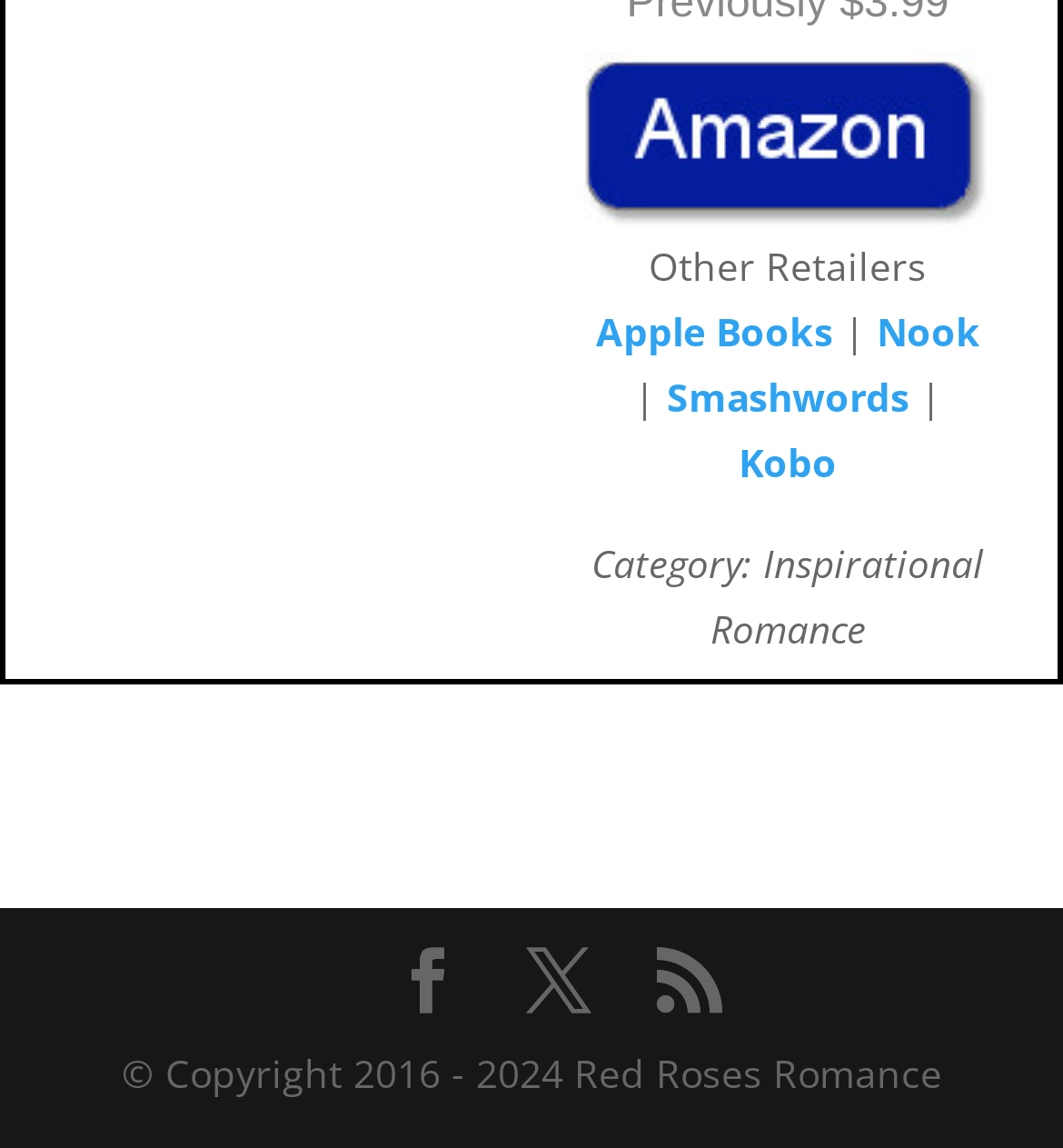Review the image closely and give a comprehensive answer to the question: How many social media links are present at the bottom of the page?

The number of social media links can be determined by counting the link elements that are children of the contentinfo element. There are three link elements with Unicode characters '', '', and '' located at [0.372, 0.827, 0.433, 0.886], [0.495, 0.827, 0.556, 0.886], and [0.618, 0.827, 0.679, 0.886] respectively.